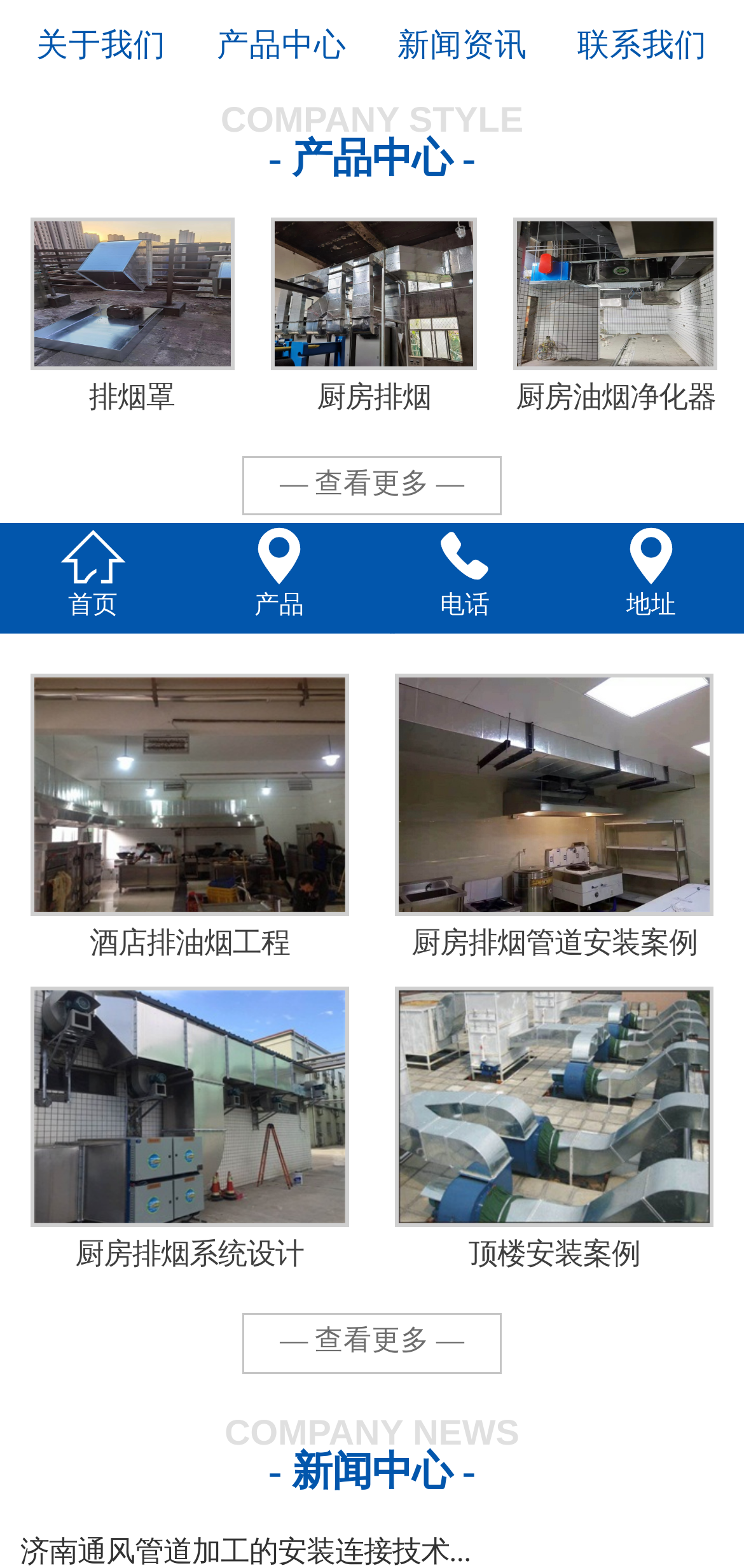Determine the bounding box for the UI element as described: " 地址". The coordinates should be represented as four float numbers between 0 and 1, formatted as [left, top, right, bottom].

[0.75, 0.333, 1.0, 0.395]